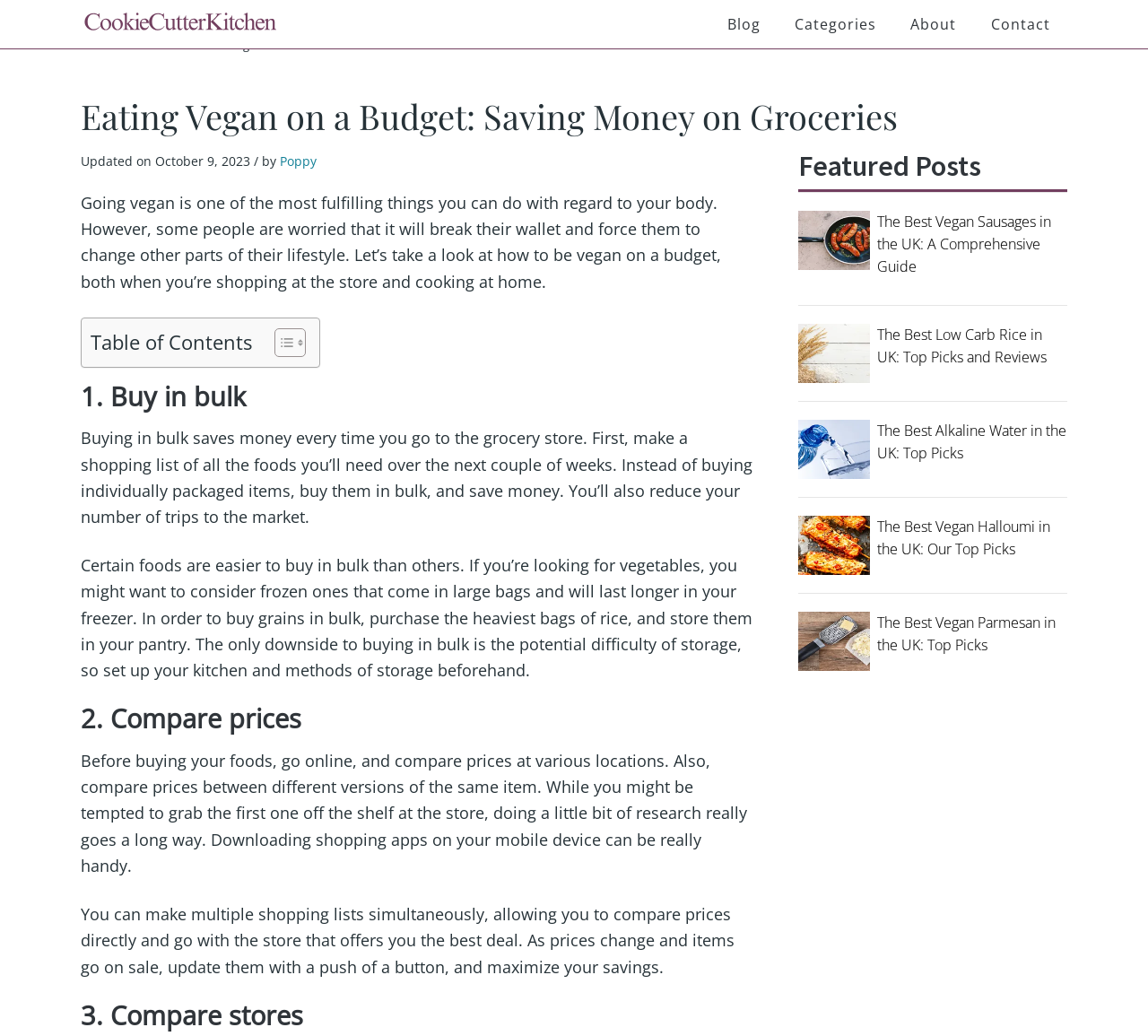Find the bounding box coordinates for the area that must be clicked to perform this action: "Toggle the table of contents".

[0.227, 0.316, 0.262, 0.345]